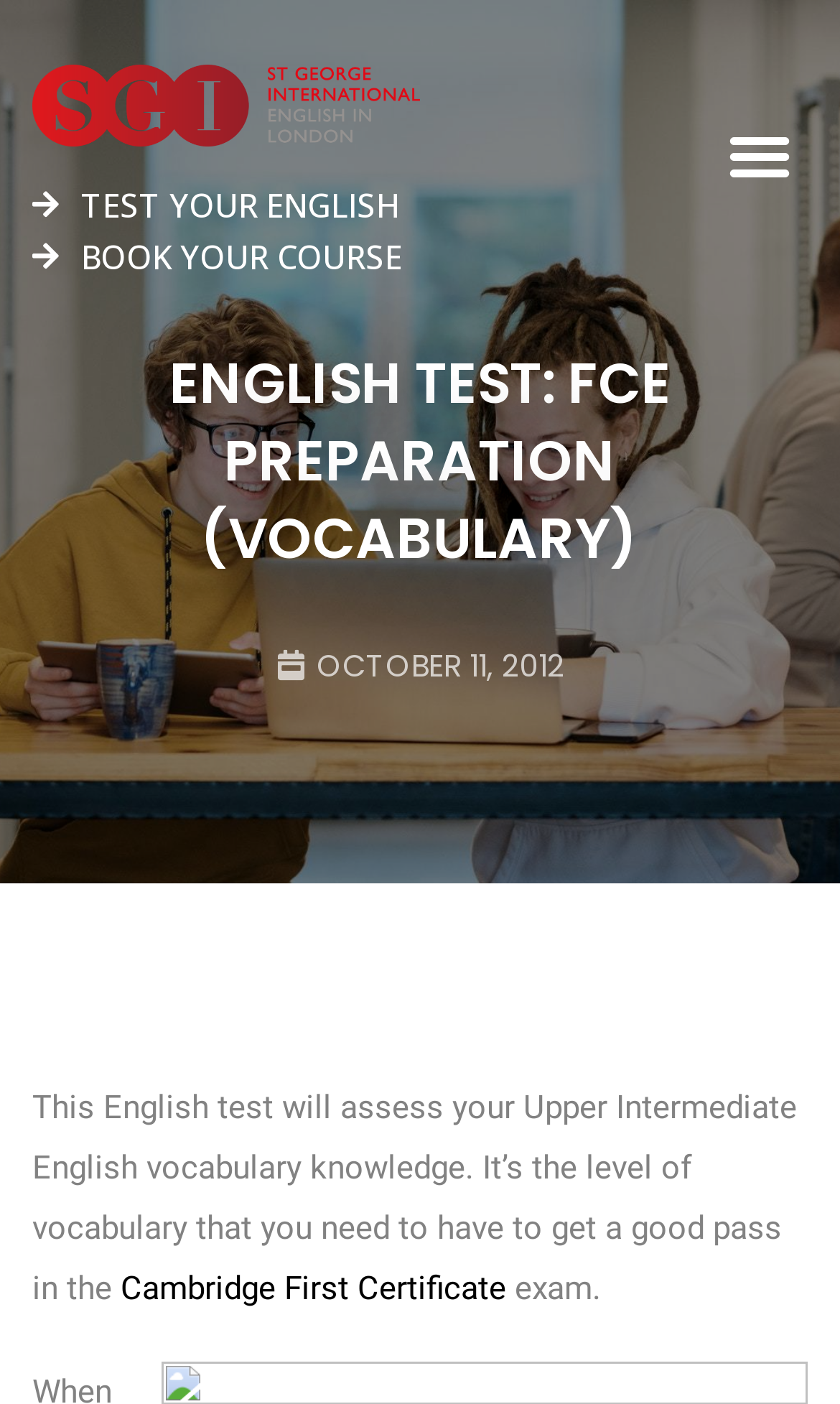Refer to the image and provide a thorough answer to this question:
What is the level of vocabulary required for the Cambridge First Certificate exam?

According to the webpage, the English test assesses the user's Upper Intermediate English vocabulary knowledge, which is the level required to get a good pass in the Cambridge First Certificate exam.